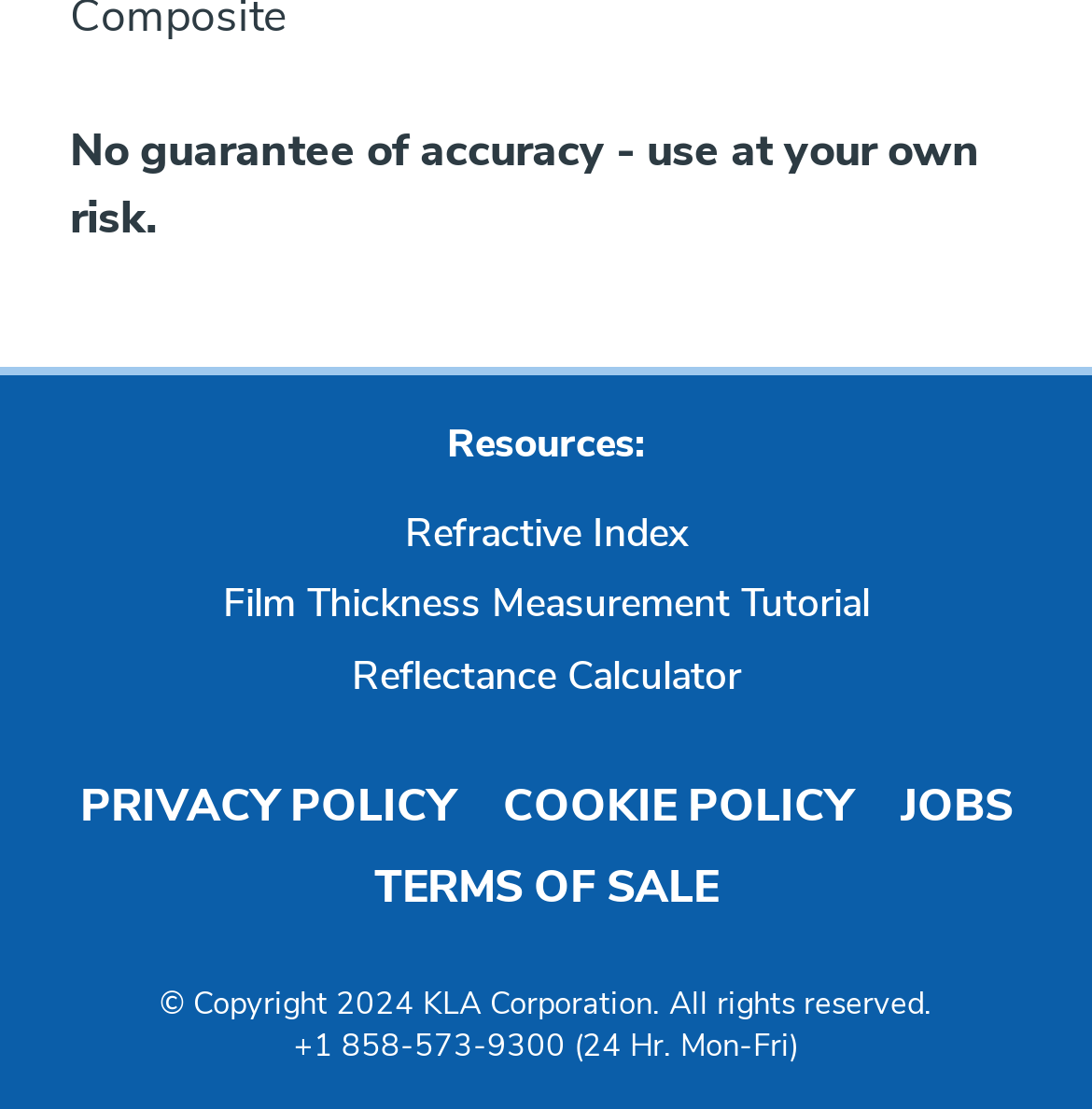Based on the element description: "jobs", identify the bounding box coordinates for this UI element. The coordinates must be four float numbers between 0 and 1, listed as [left, top, right, bottom].

[0.824, 0.7, 0.927, 0.756]